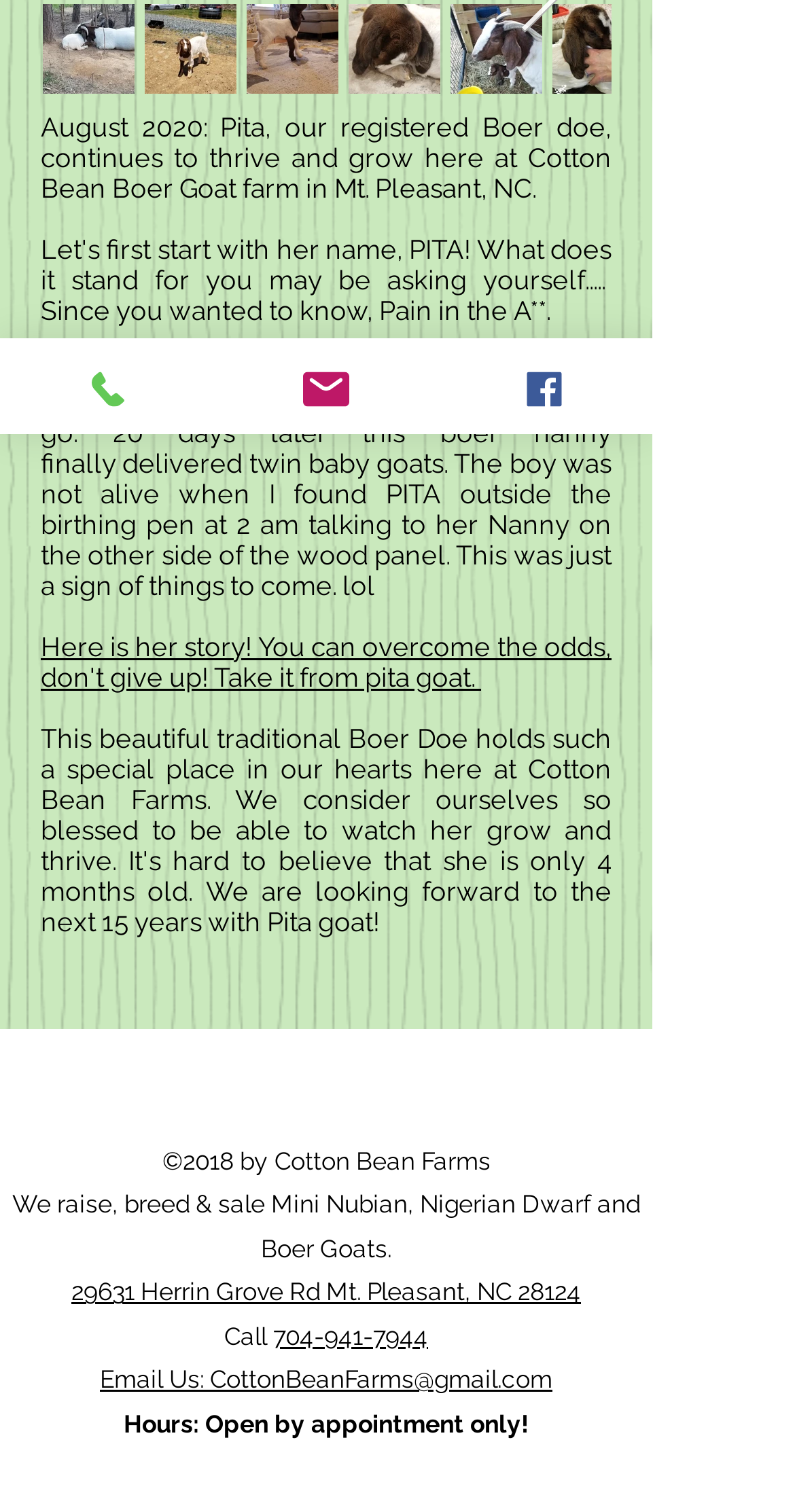Identify the bounding box coordinates for the UI element described as: "aria-label="Follow us on Facebook!"".

[0.367, 0.694, 0.456, 0.741]